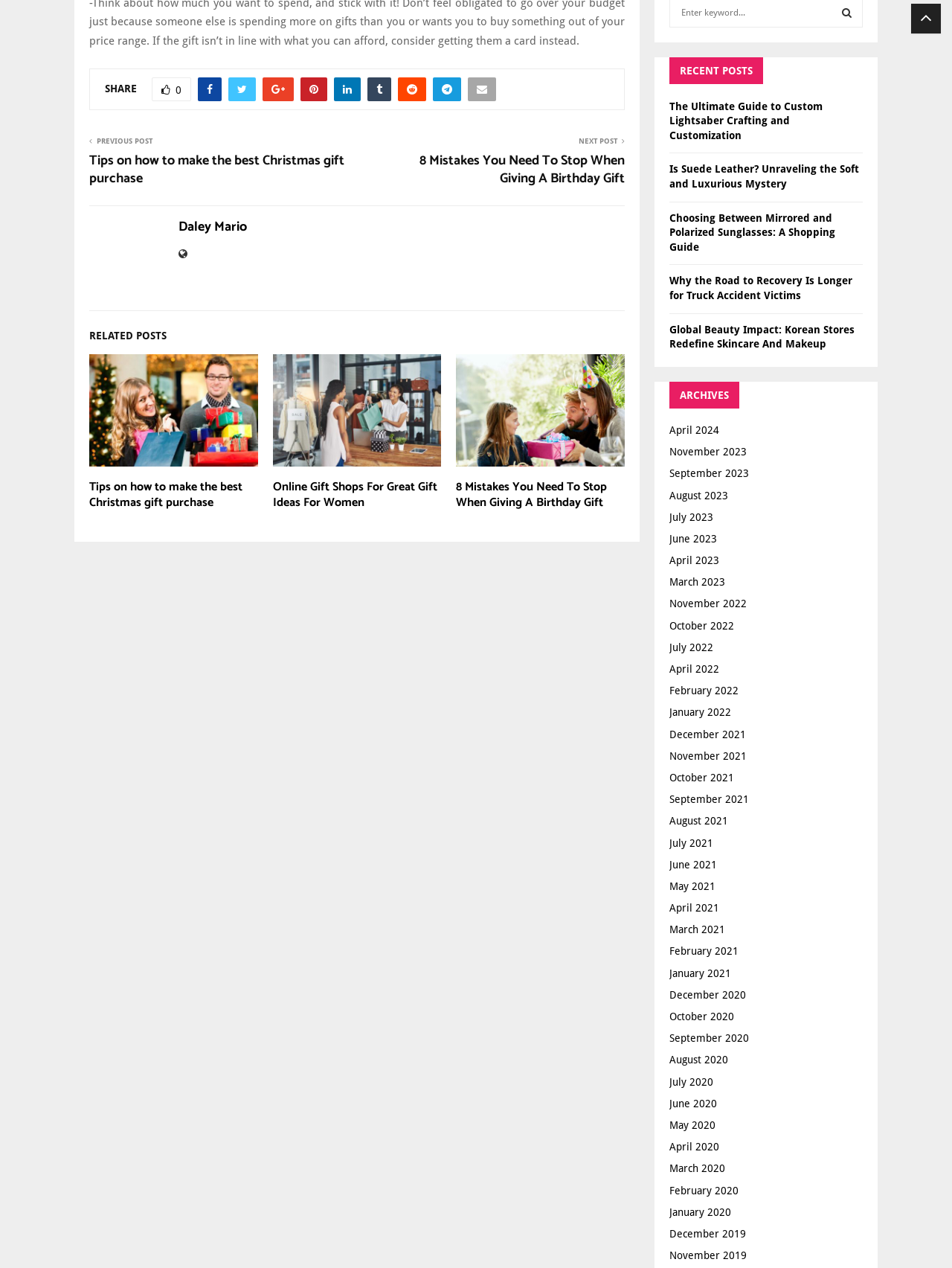Respond to the question below with a single word or phrase:
What is the author of the blog?

Daley Mario